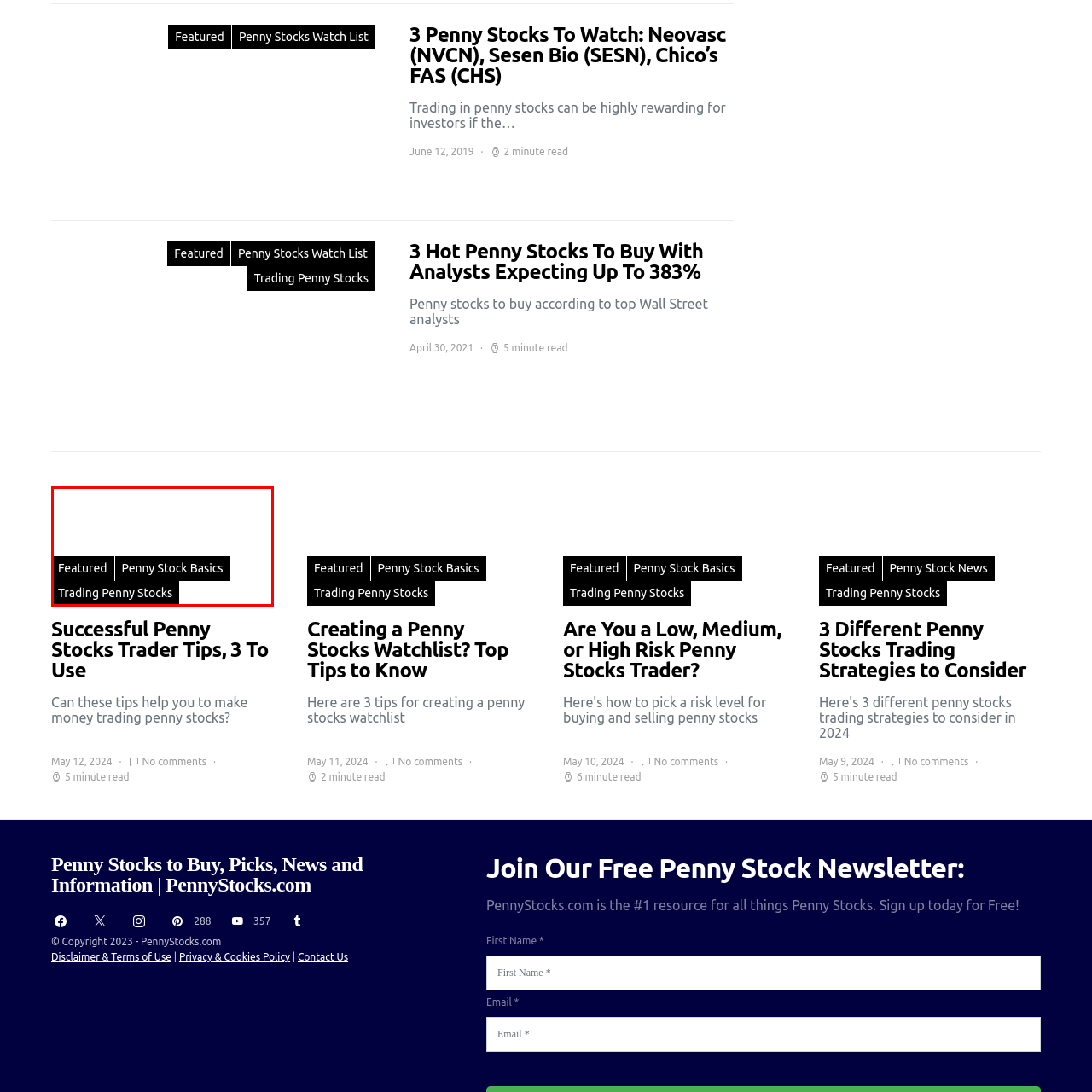Craft a comprehensive description of the image located inside the red boundary.

The image showcases a collection of links related to penny stock trading, specifically emphasizing "Featured," "Penny Stock Basics," and "Trading Penny Stocks." These links guide users to essential resources and insights for engaging in penny stock investments. Positioned below a heading that discusses tips for successful penny stock trading, the focus of these links is likely to assist both novice and experienced investors in navigating the complex landscape of penny stocks, making informed trading decisions, and maximizing their investment potential.